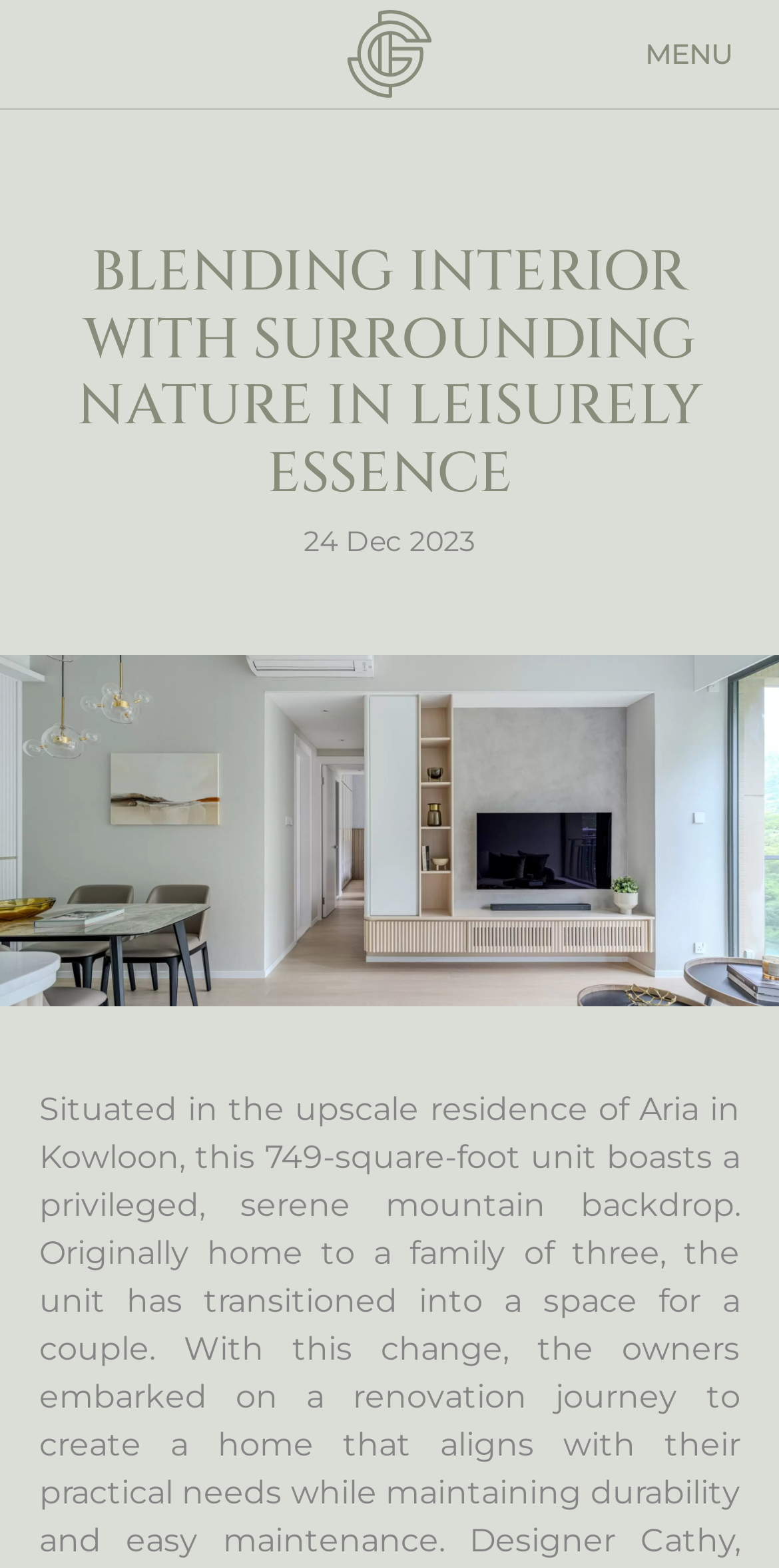Respond with a single word or short phrase to the following question: 
How many images are there in the top section?

1